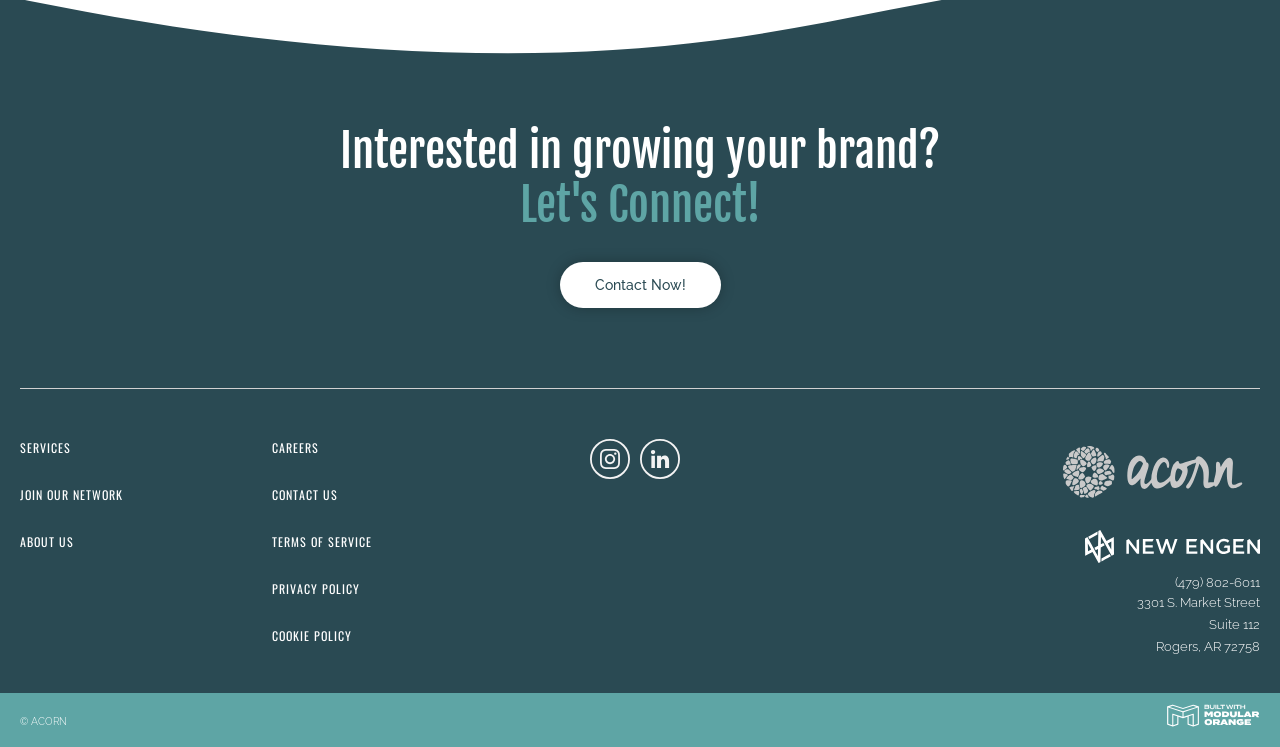Bounding box coordinates are given in the format (top-left x, top-left y, bottom-right x, bottom-right y). All values should be floating point numbers between 0 and 1. Provide the bounding box coordinate for the UI element described as: title="Acorn Influence on Instagram"

[0.461, 0.587, 0.492, 0.652]